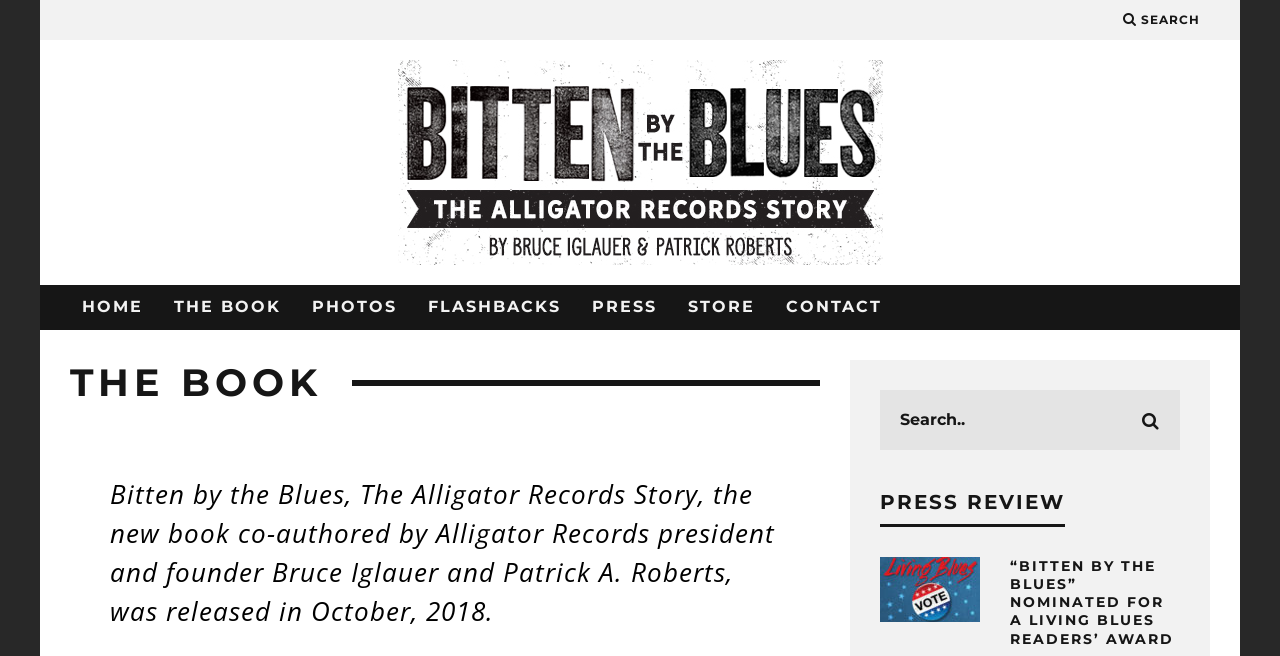Please locate the bounding box coordinates of the element's region that needs to be clicked to follow the instruction: "submit the form". The bounding box coordinates should be provided as four float numbers between 0 and 1, i.e., [left, top, right, bottom].

[0.875, 0.594, 0.922, 0.686]